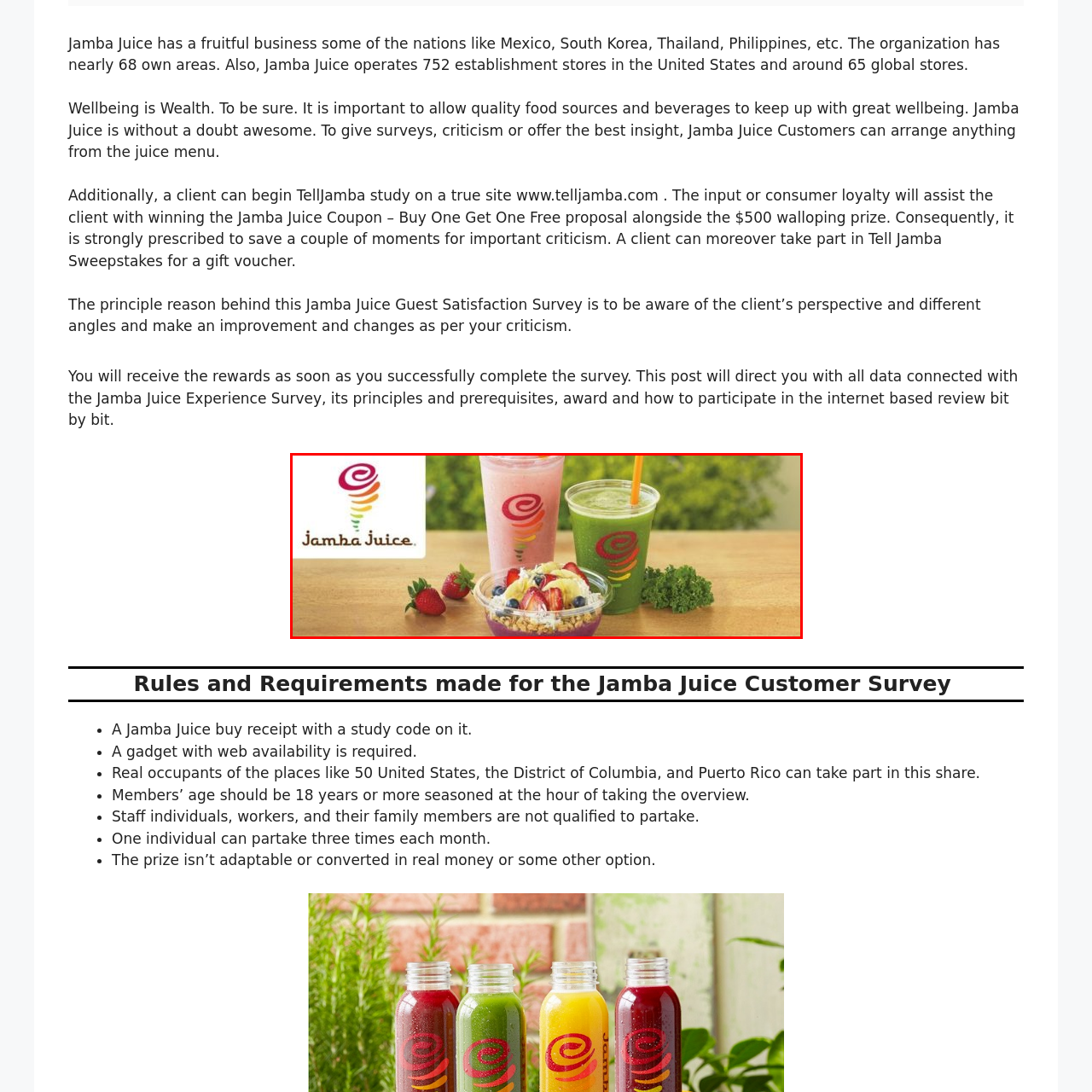What is on top of the granola?
View the image highlighted by the red bounding box and provide your answer in a single word or a brief phrase.

Fresh fruits